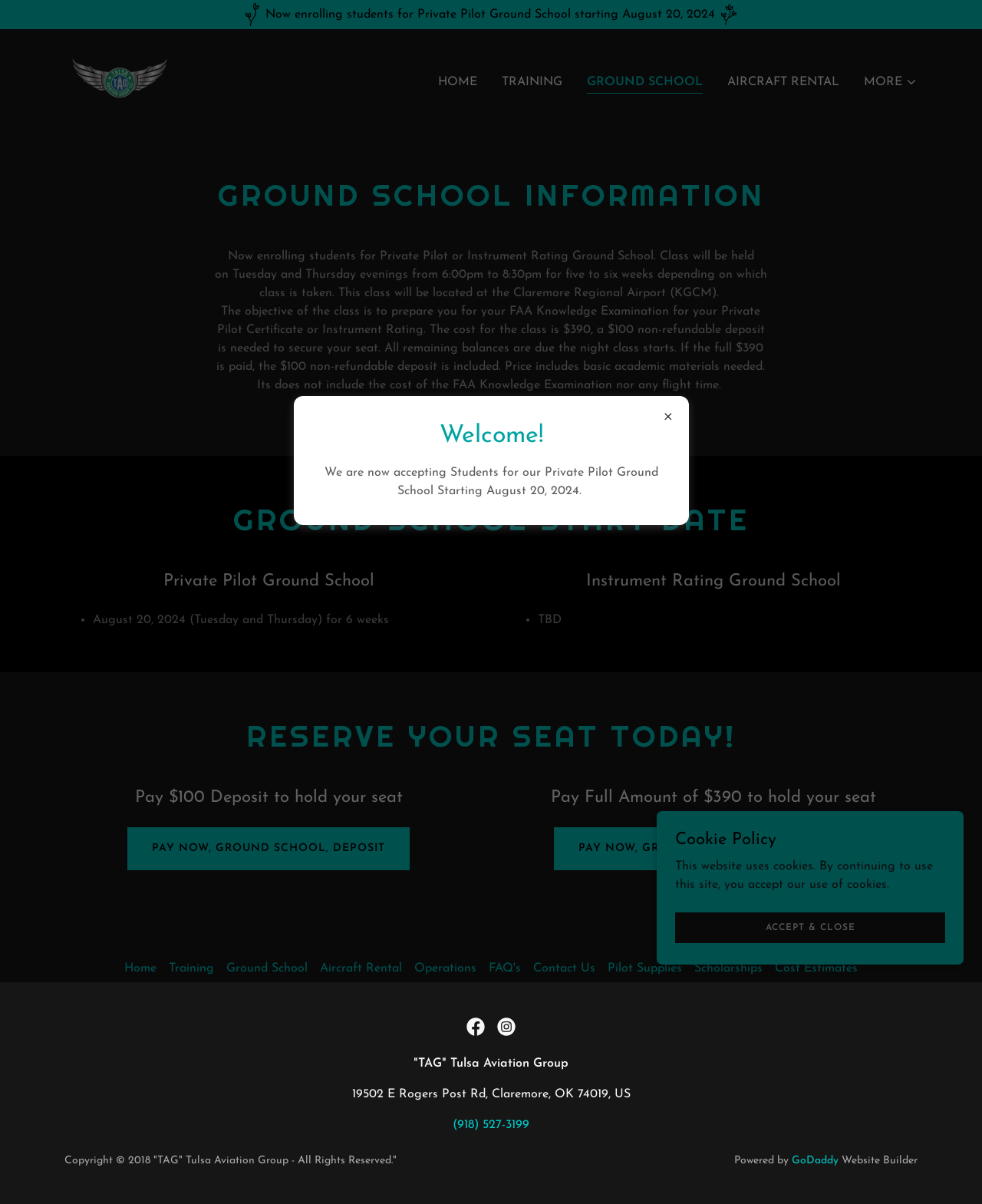Identify the bounding box coordinates for the region to click in order to carry out this instruction: "Click the 'FACEBOOK Social Link'". Provide the coordinates using four float numbers between 0 and 1, formatted as [left, top, right, bottom].

[0.469, 0.84, 0.5, 0.865]